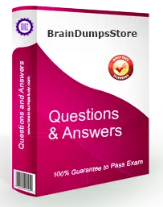Detail the scene depicted in the image with as much precision as possible.

The image showcases a product package designed for the SAP C_THR87_2311 exam preparation by BrainDumpsStore. The prominent magenta packaging features the title "Questions & Answers" prominently displayed, indicating the nature of the contents within. A badge with a check mark highlights a "100% Guarantee to Pass Exam," suggesting a strong confidence in the effectiveness of the study materials provided. This exam guide is tailored for those preparing for the SAP Certified Application Associate - SAP SuccessFactors Variable Pay 2H/2023, enhancing study efforts with reliable practice questions and answers.